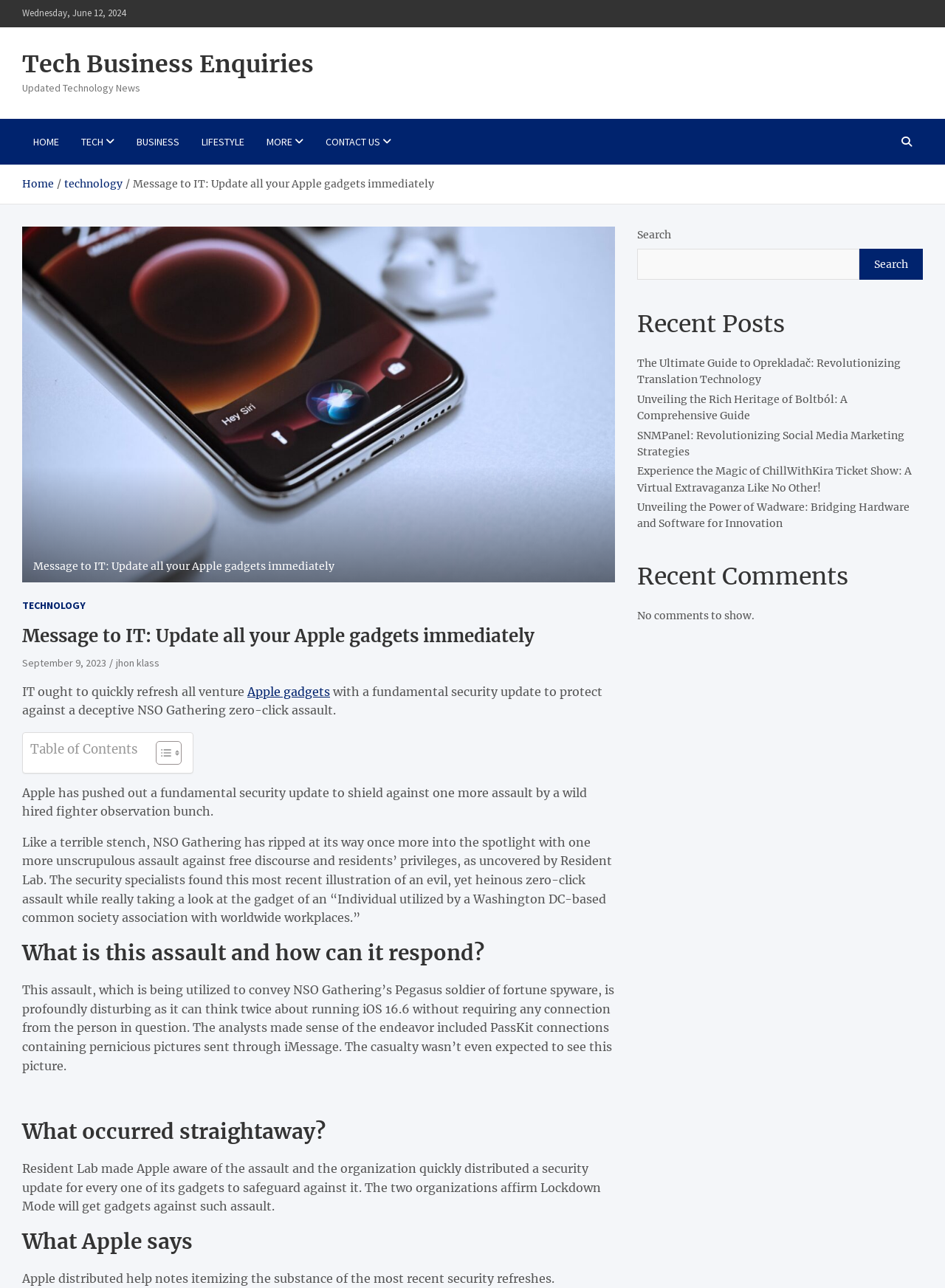Please determine the bounding box coordinates for the element that should be clicked to follow these instructions: "Click on the 'HOME' link".

[0.023, 0.092, 0.074, 0.128]